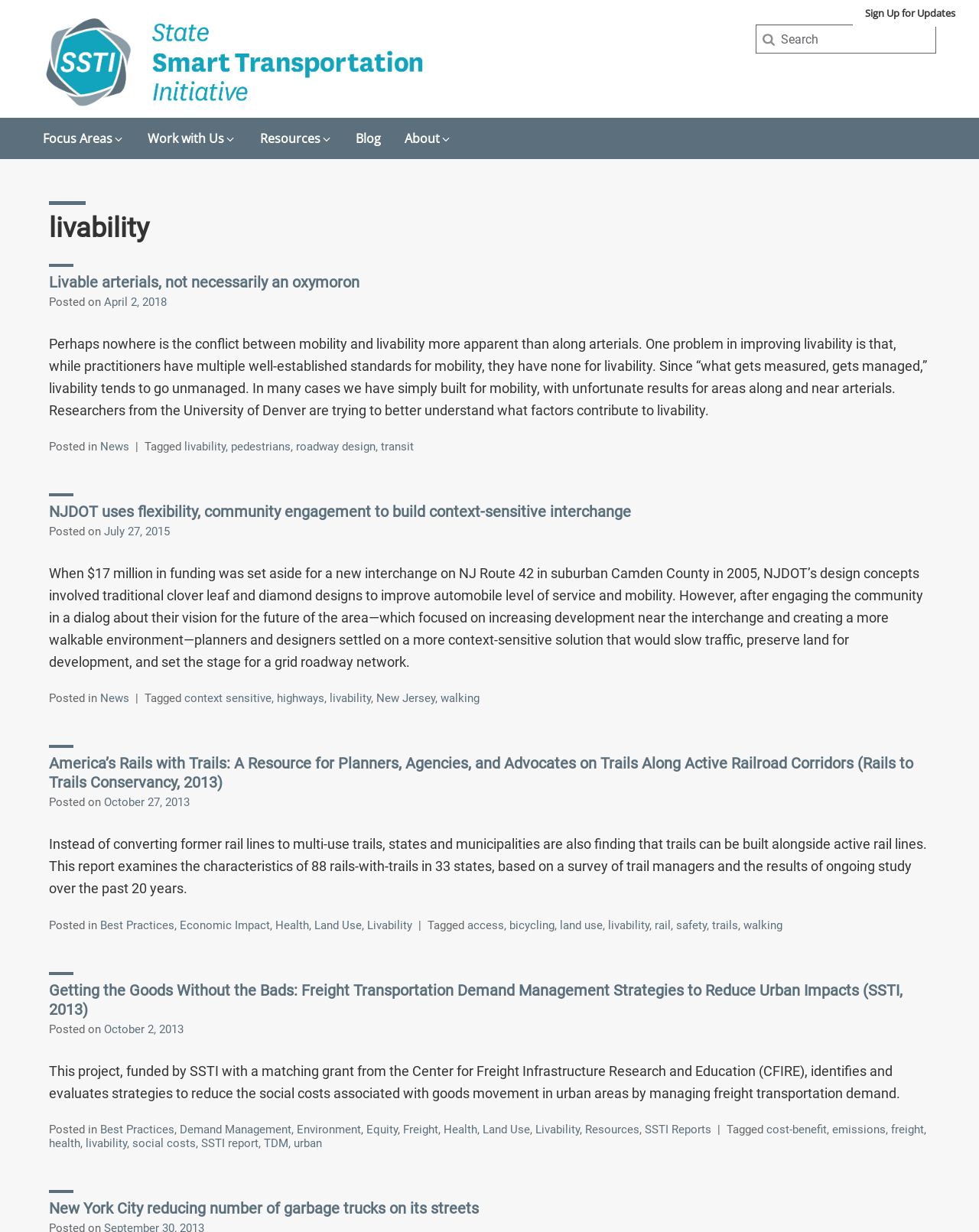Please locate the bounding box coordinates of the element that needs to be clicked to achieve the following instruction: "Sign Up for Updates". The coordinates should be four float numbers between 0 and 1, i.e., [left, top, right, bottom].

[0.883, 0.0, 0.976, 0.022]